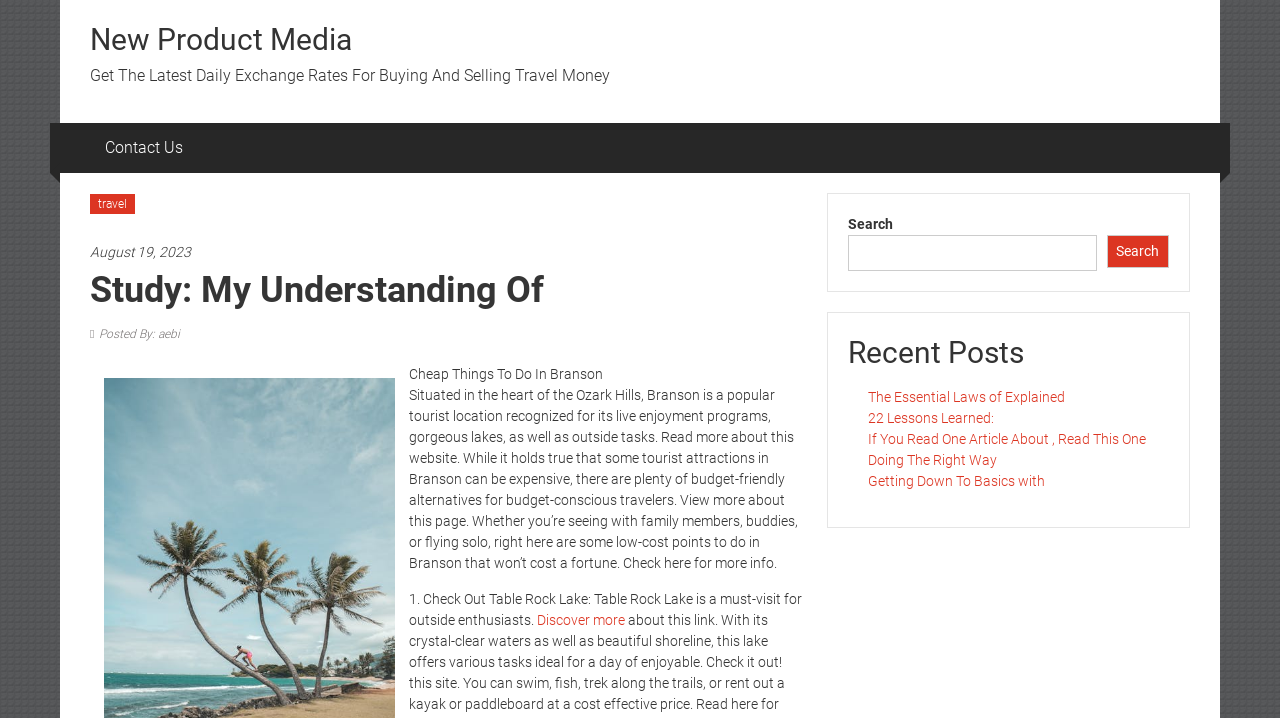Refer to the image and provide an in-depth answer to the question:
What is the name of the lake mentioned in the article?

The article mentions a lake in the context of cheap things to do in Branson. The lake is mentioned as a must-visit for outdoor enthusiasts. The name of the lake is Table Rock Lake.